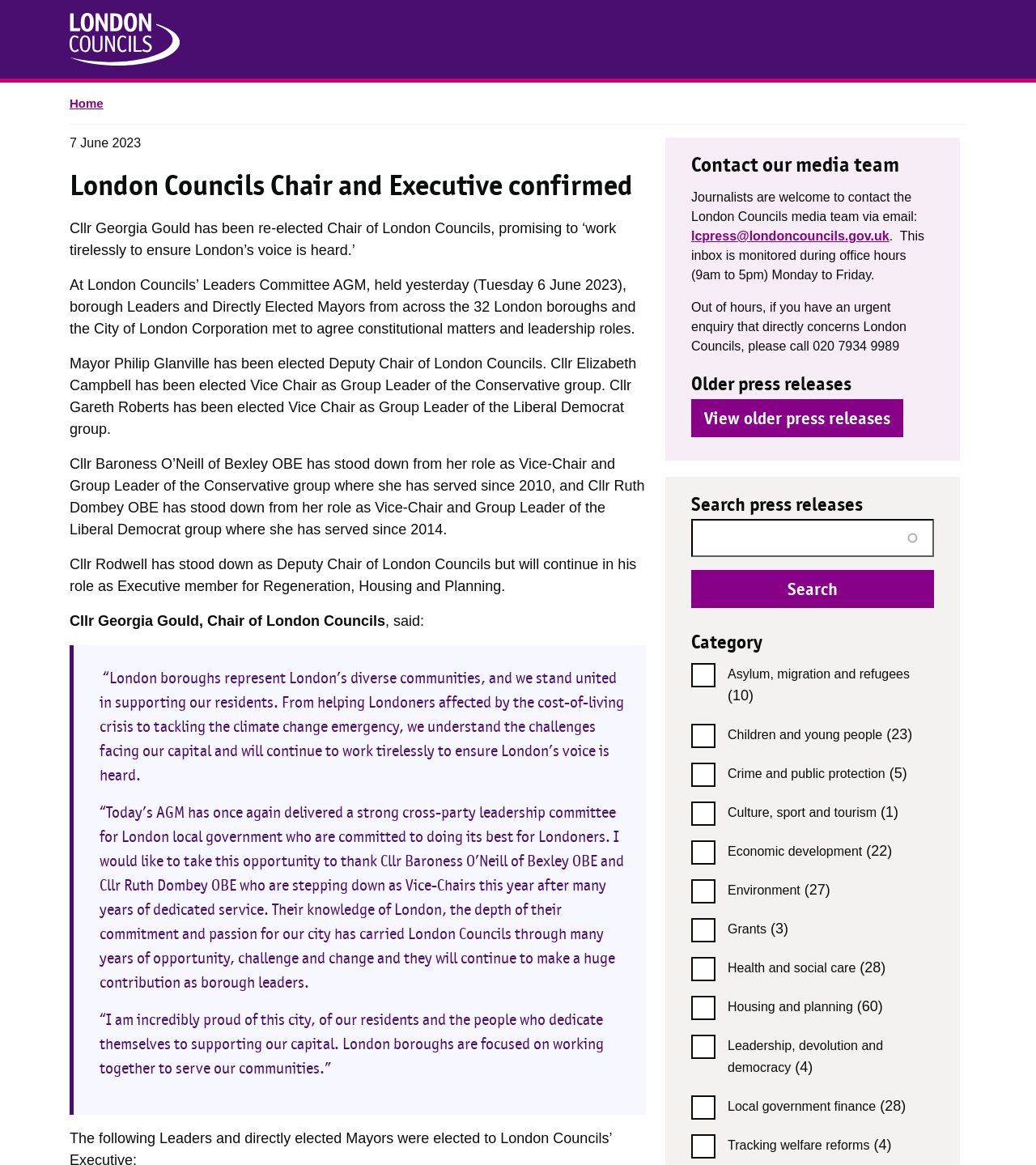Could you locate the bounding box coordinates for the section that should be clicked to accomplish this task: "Click on Home".

None